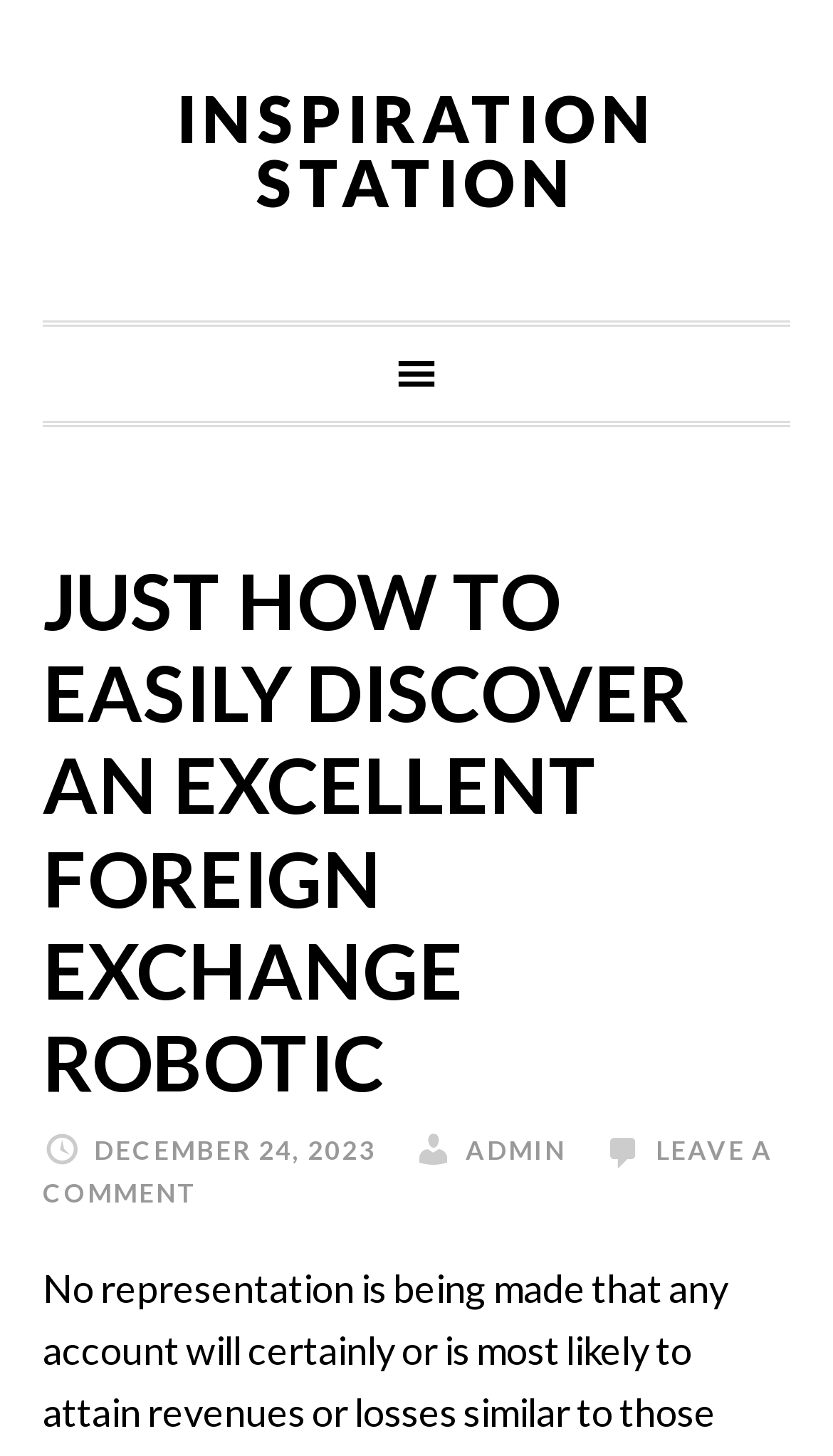Who is the author of the article?
Can you provide an in-depth and detailed response to the question?

The author of the article can be inferred from the link 'ADMIN' at the top of the page, which suggests that the author is an administrator or the person who published the article.